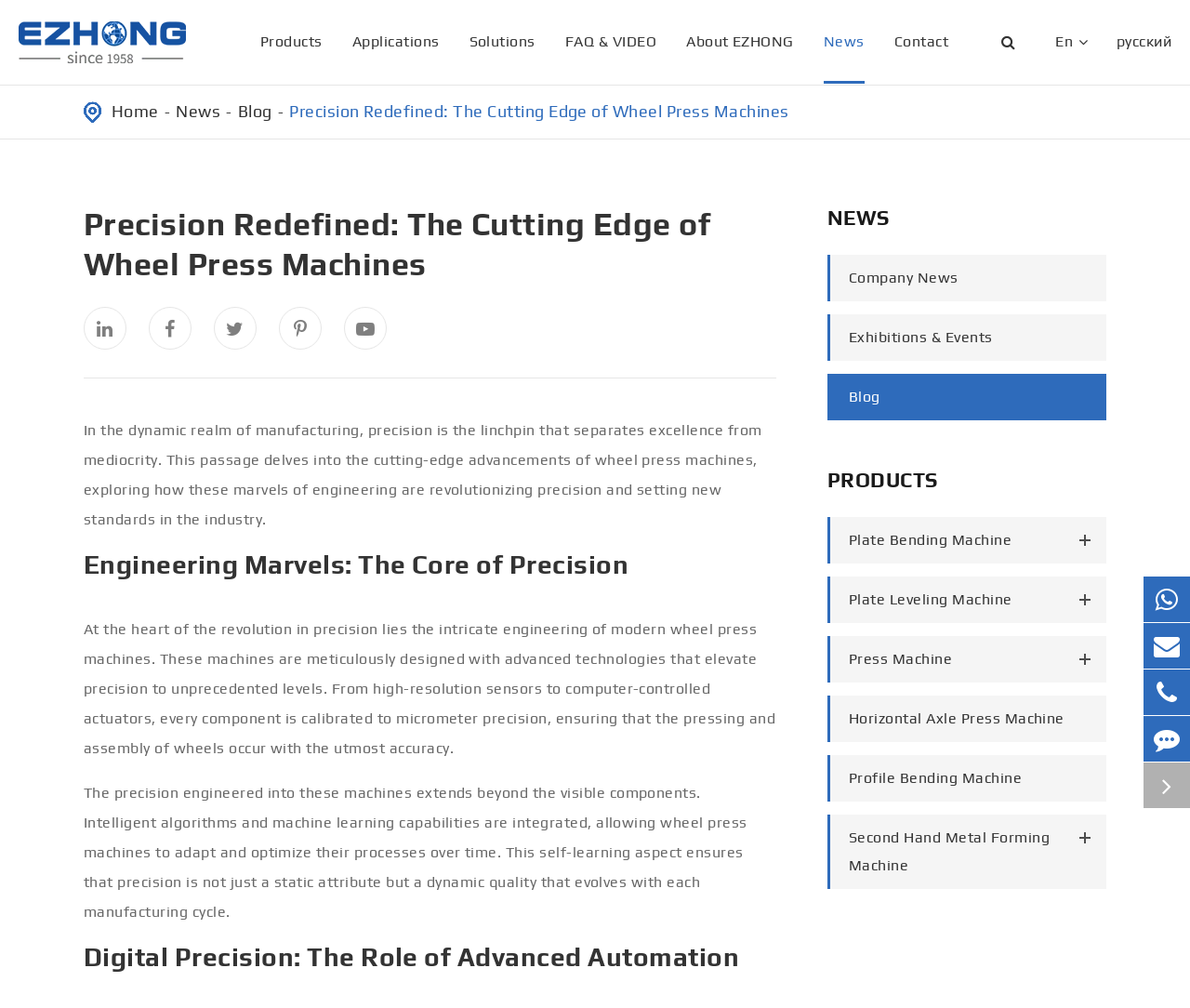Locate the bounding box coordinates of the element that should be clicked to execute the following instruction: "Change language to English".

[0.747, 0.072, 0.839, 0.089]